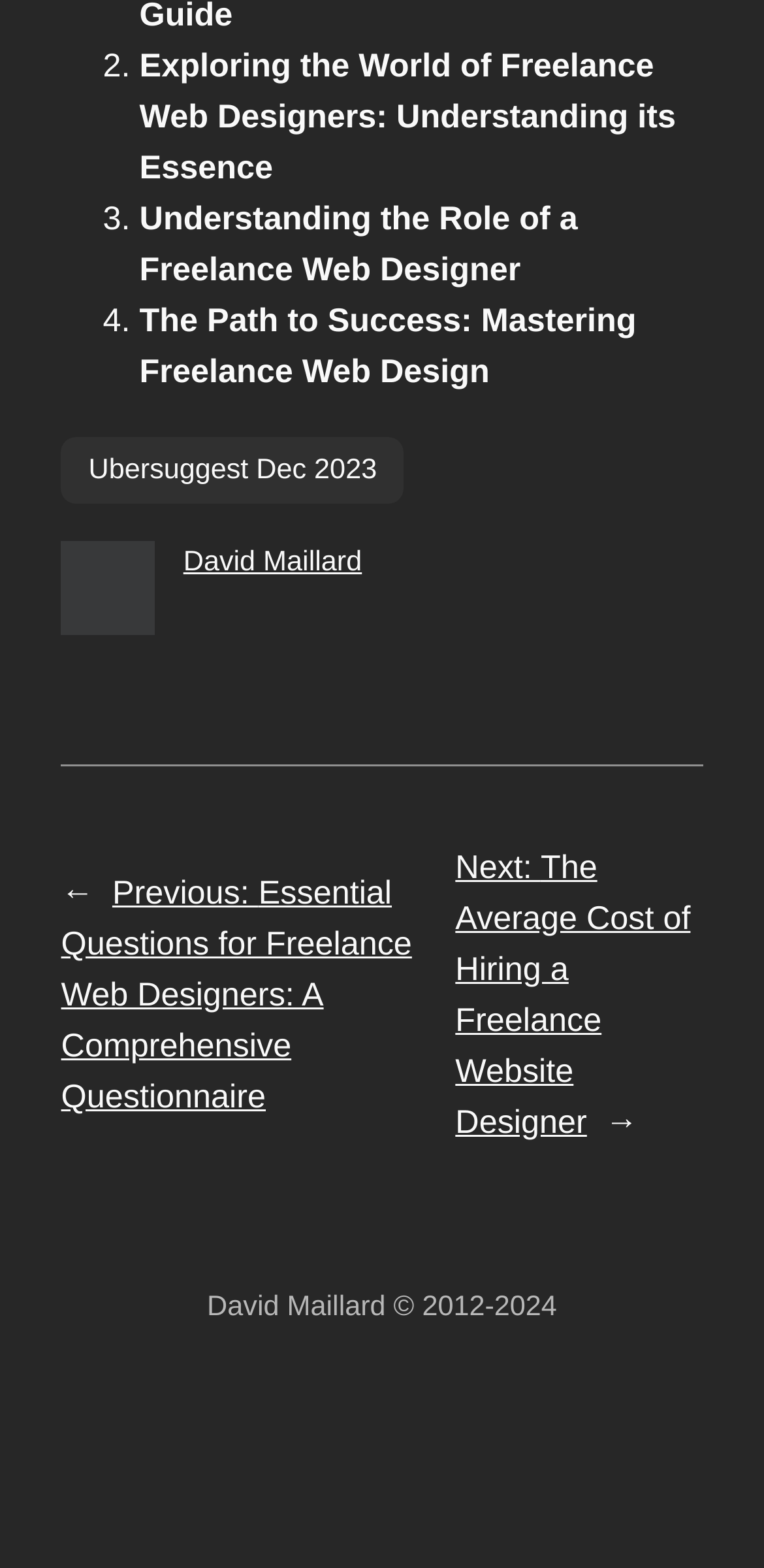Can you find the bounding box coordinates for the element to click on to achieve the instruction: "Visit David Maillard's page"?

[0.24, 0.349, 0.474, 0.369]